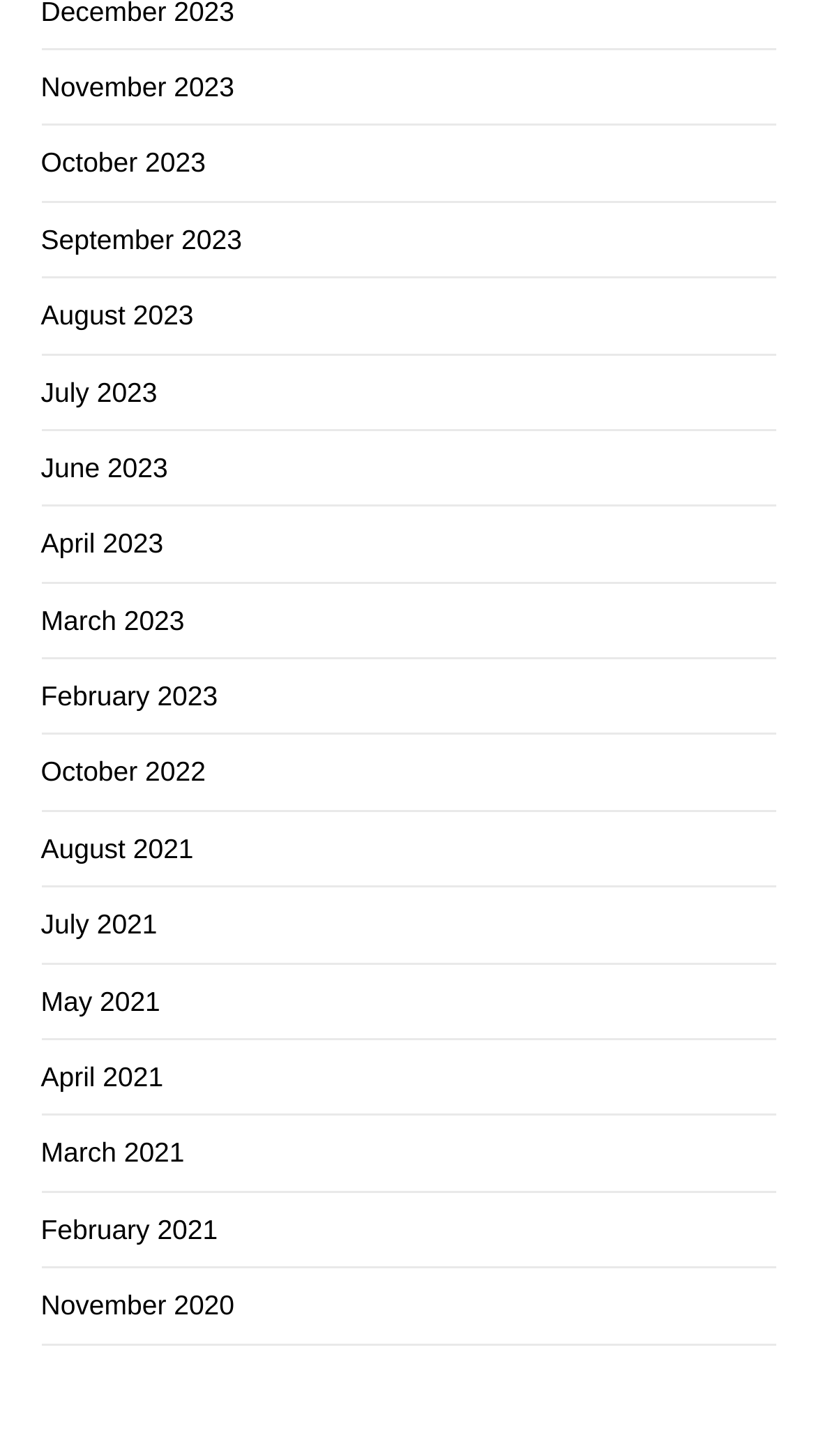Identify the bounding box coordinates for the element you need to click to achieve the following task: "View February 2021". The coordinates must be four float values ranging from 0 to 1, formatted as [left, top, right, bottom].

[0.05, 0.833, 0.267, 0.855]